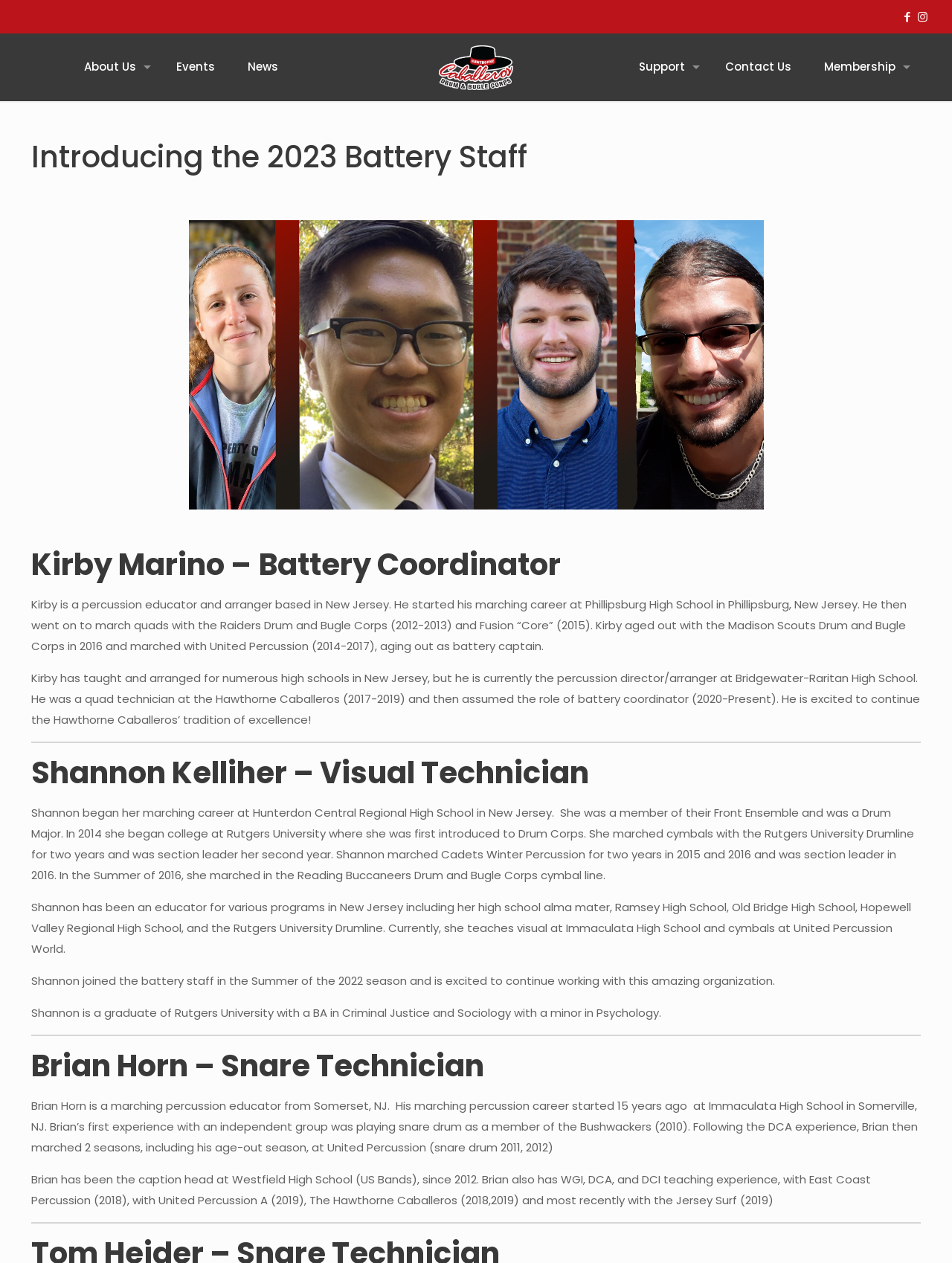Bounding box coordinates should be in the format (top-left x, top-left y, bottom-right x, bottom-right y) and all values should be floating point numbers between 0 and 1. Determine the bounding box coordinate for the UI element described as: News

[0.244, 0.027, 0.308, 0.08]